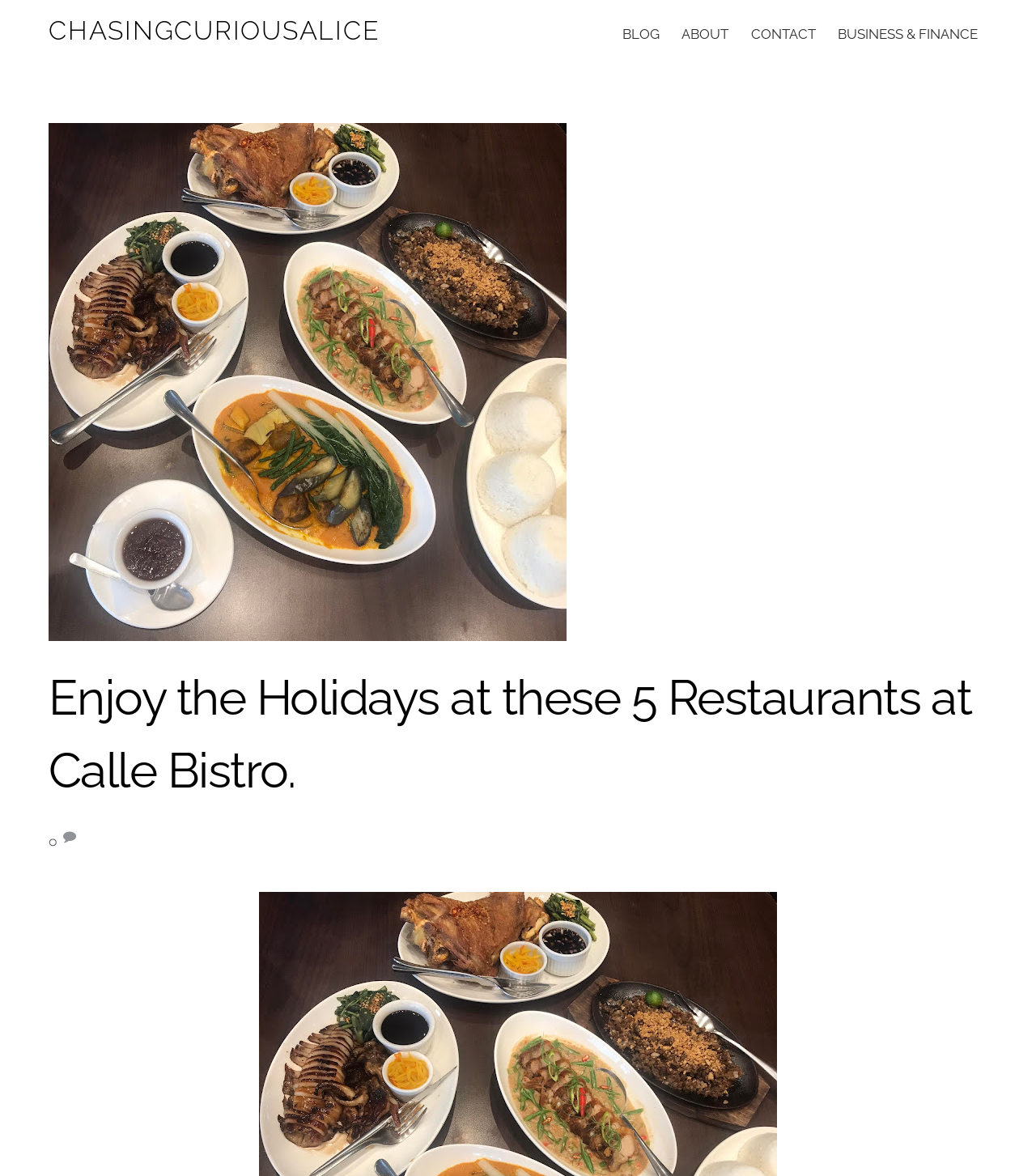What is the title of the main article?
Using the image as a reference, answer the question in detail.

I determined the answer by looking at the heading element, which contains the text 'Enjoy the Holidays at these 5 Restaurants at Calle Bistro.'. This suggests that the title of the main article is 'Enjoy the Holidays at these 5 Restaurants at Calle Bistro.'